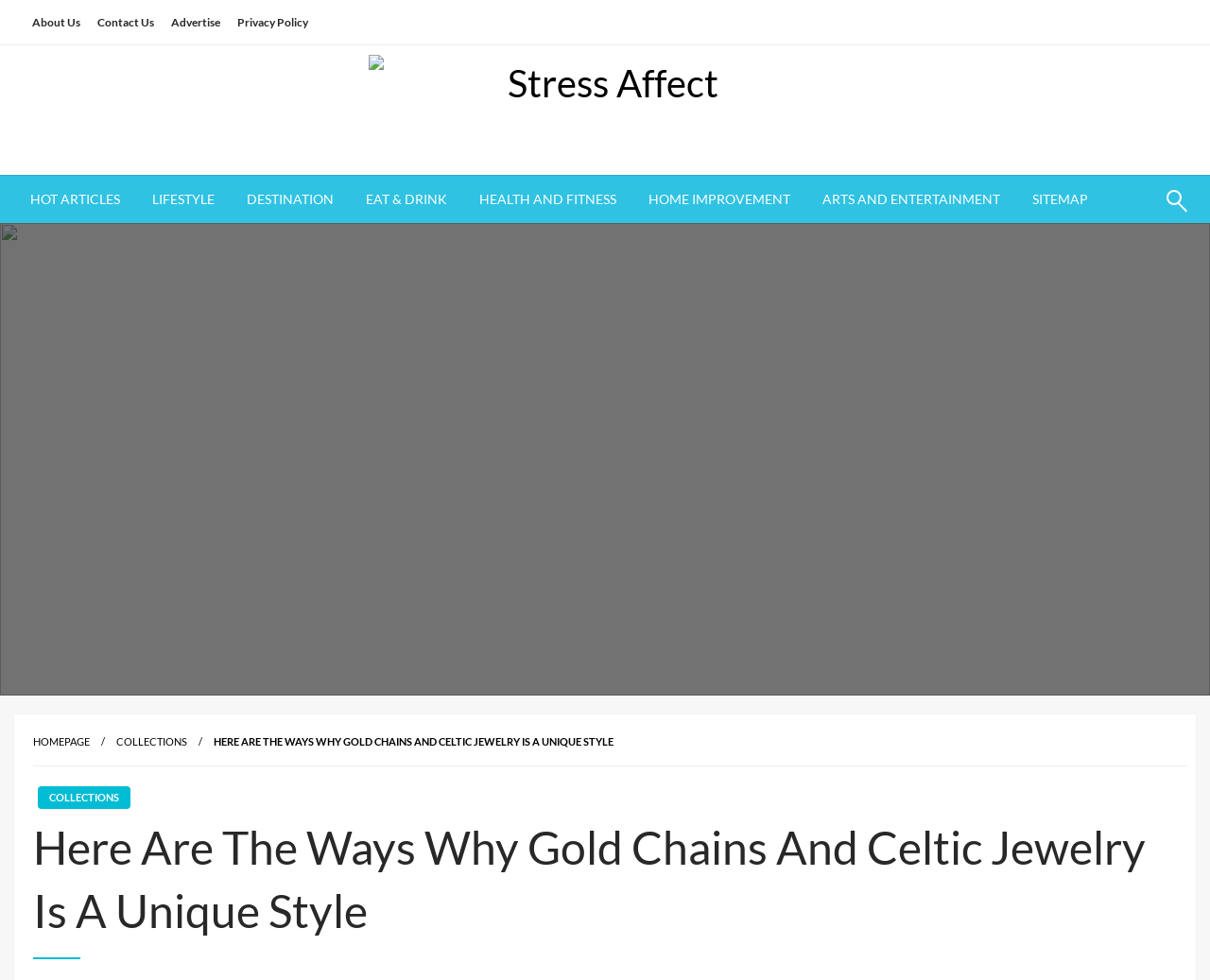Ascertain the bounding box coordinates for the UI element detailed here: "Health and Fitness". The coordinates should be provided as [left, top, right, bottom] with each value being a float between 0 and 1.

[0.383, 0.179, 0.523, 0.228]